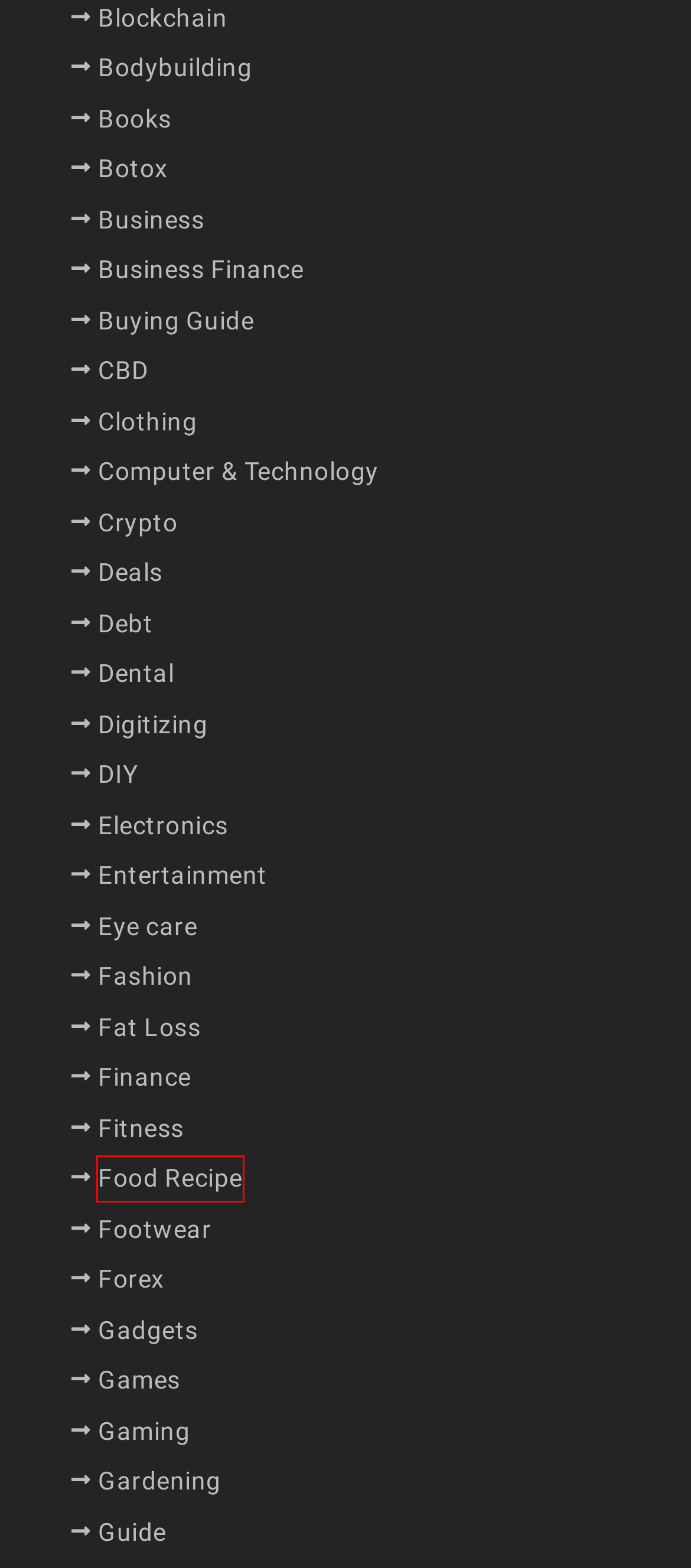Using the screenshot of a webpage with a red bounding box, pick the webpage description that most accurately represents the new webpage after the element inside the red box is clicked. Here are the candidates:
A. Buying Guide - The Eggs
B. Forex - The Eggs
C. Gaming - The Eggs
D. Deals - The Eggs
E. Food Recipe - The Eggs
F. Computer & Technology - The Eggs
G. Gadgets - The Eggs
H. Fitness - The Eggs

E